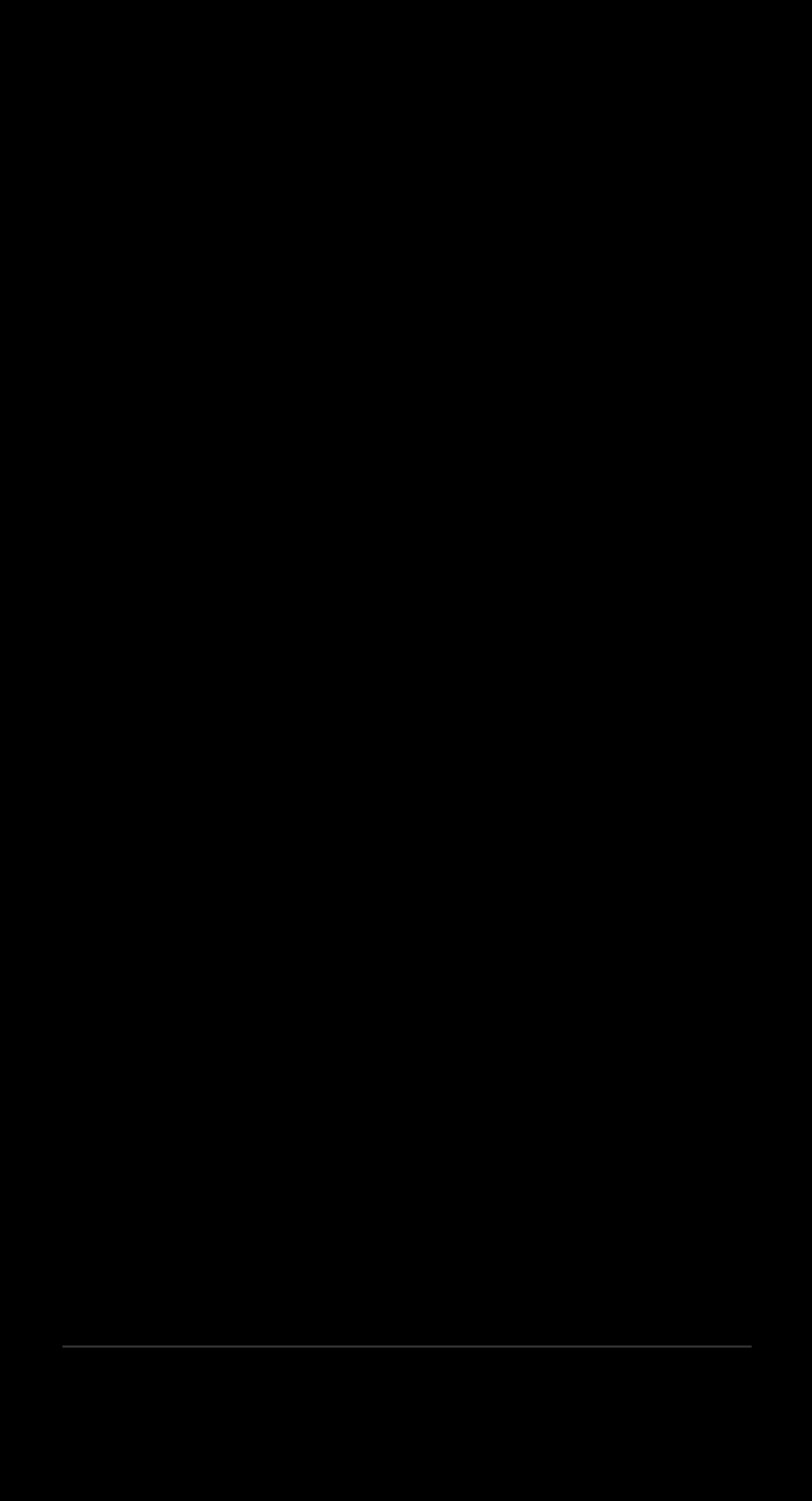Please provide the bounding box coordinates for the element that needs to be clicked to perform the instruction: "Contact the company". The coordinates must consist of four float numbers between 0 and 1, formatted as [left, top, right, bottom].

[0.076, 0.7, 0.229, 0.728]